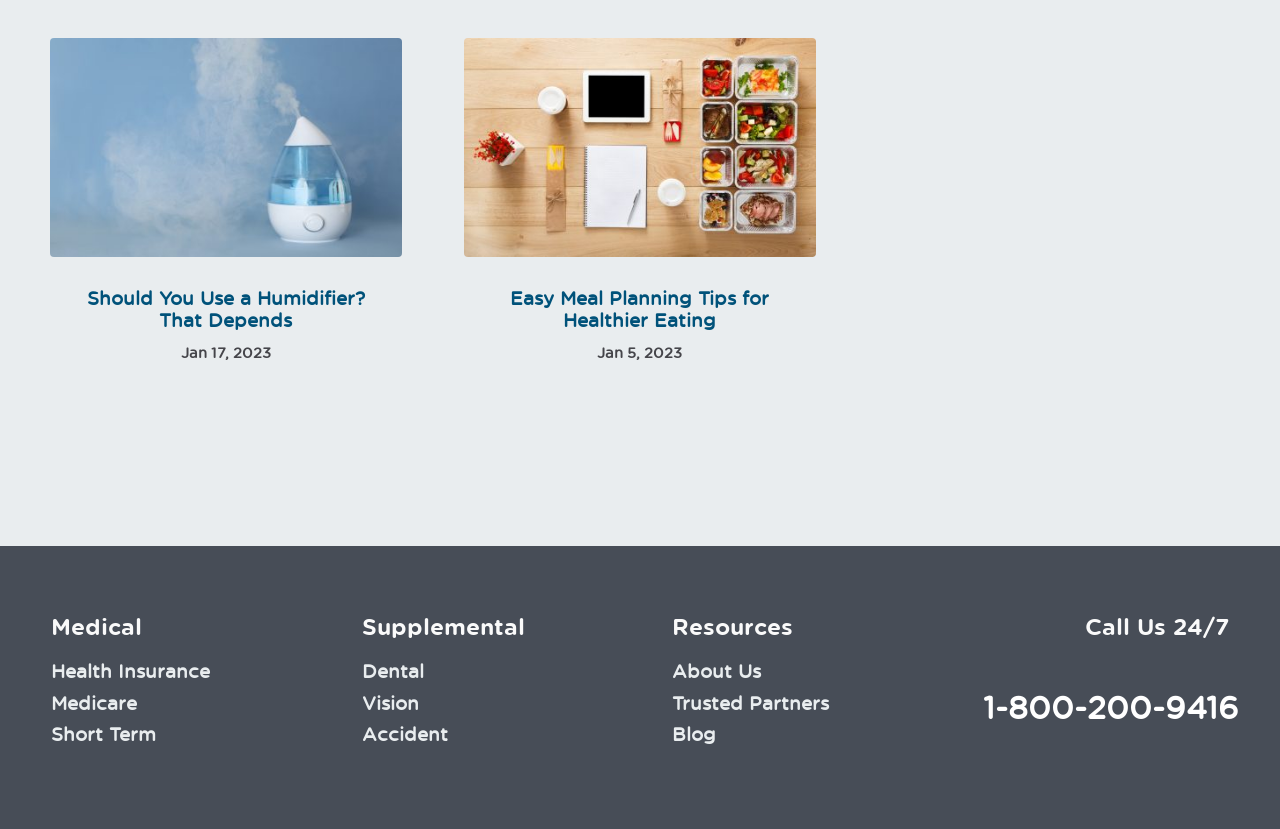What is the phone number to call?
Answer the question in a detailed and comprehensive manner.

The link element with the text '1-800-200-9416' is located near the StaticText element 'Call Us 24/7', which suggests that this is the phone number to call.